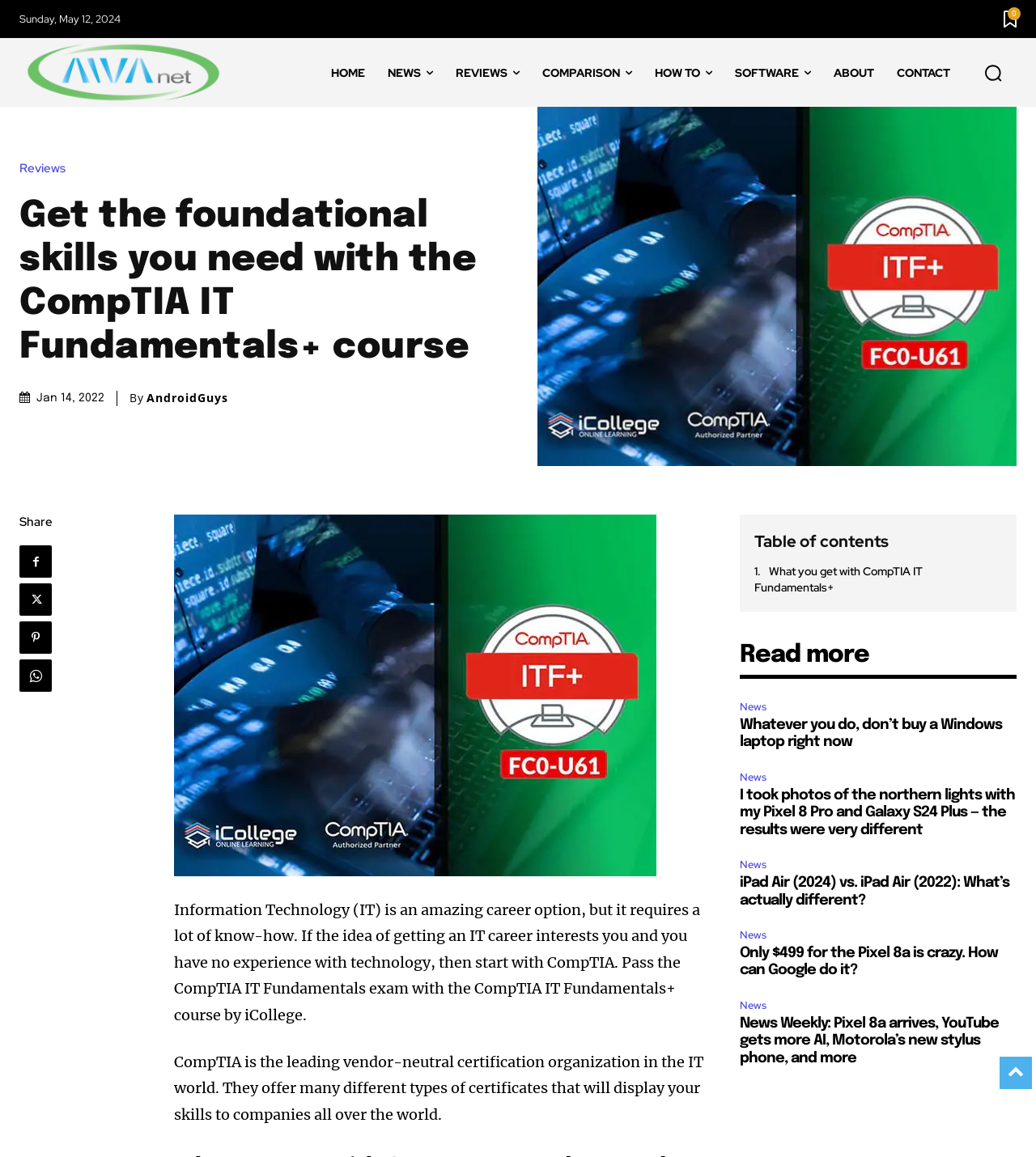Locate the bounding box coordinates of the element's region that should be clicked to carry out the following instruction: "Click the HOME link". The coordinates need to be four float numbers between 0 and 1, i.e., [left, top, right, bottom].

[0.309, 0.035, 0.364, 0.091]